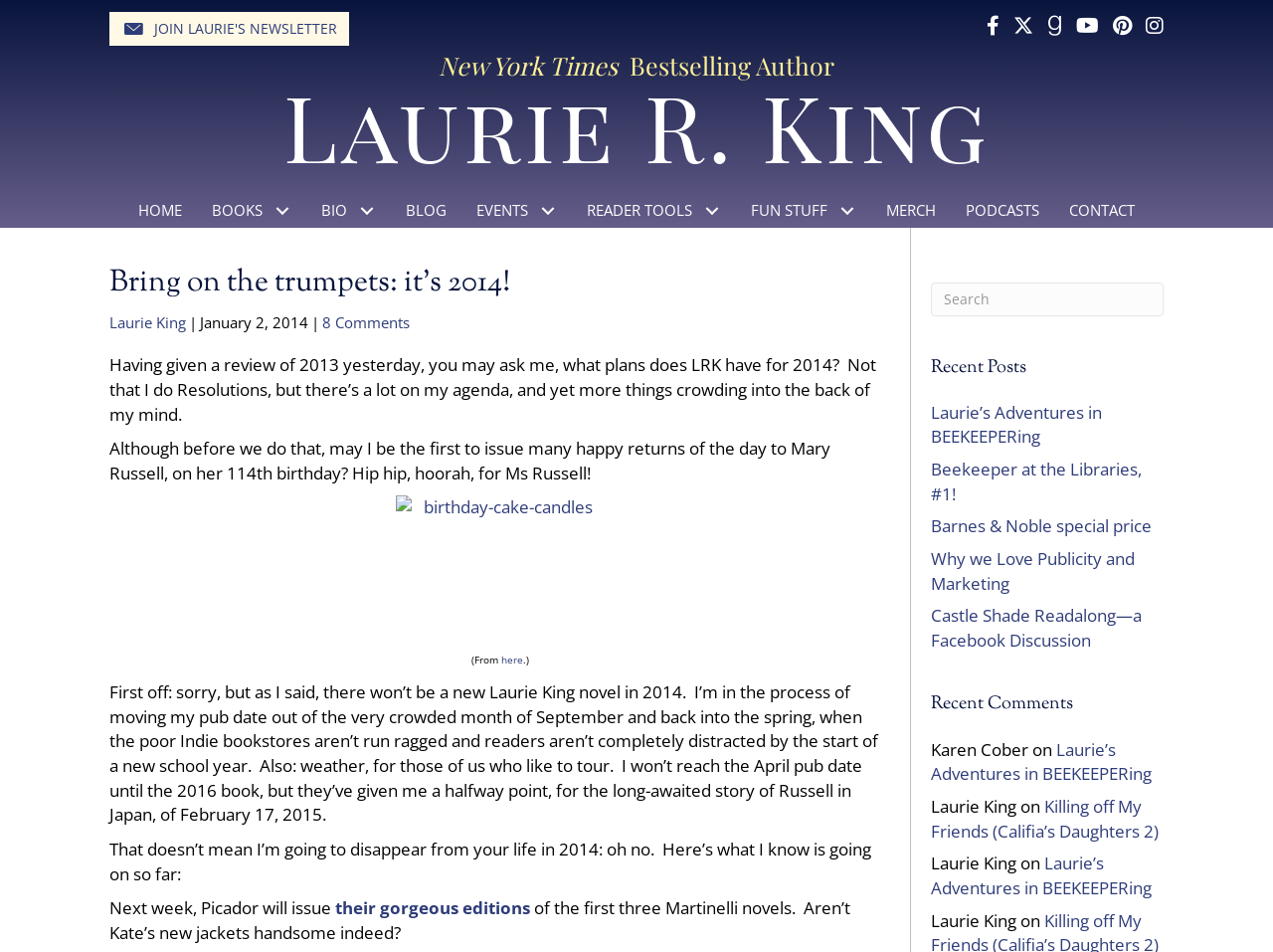Select the bounding box coordinates of the element I need to click to carry out the following instruction: "View Laurie King's BIO".

[0.241, 0.204, 0.307, 0.239]